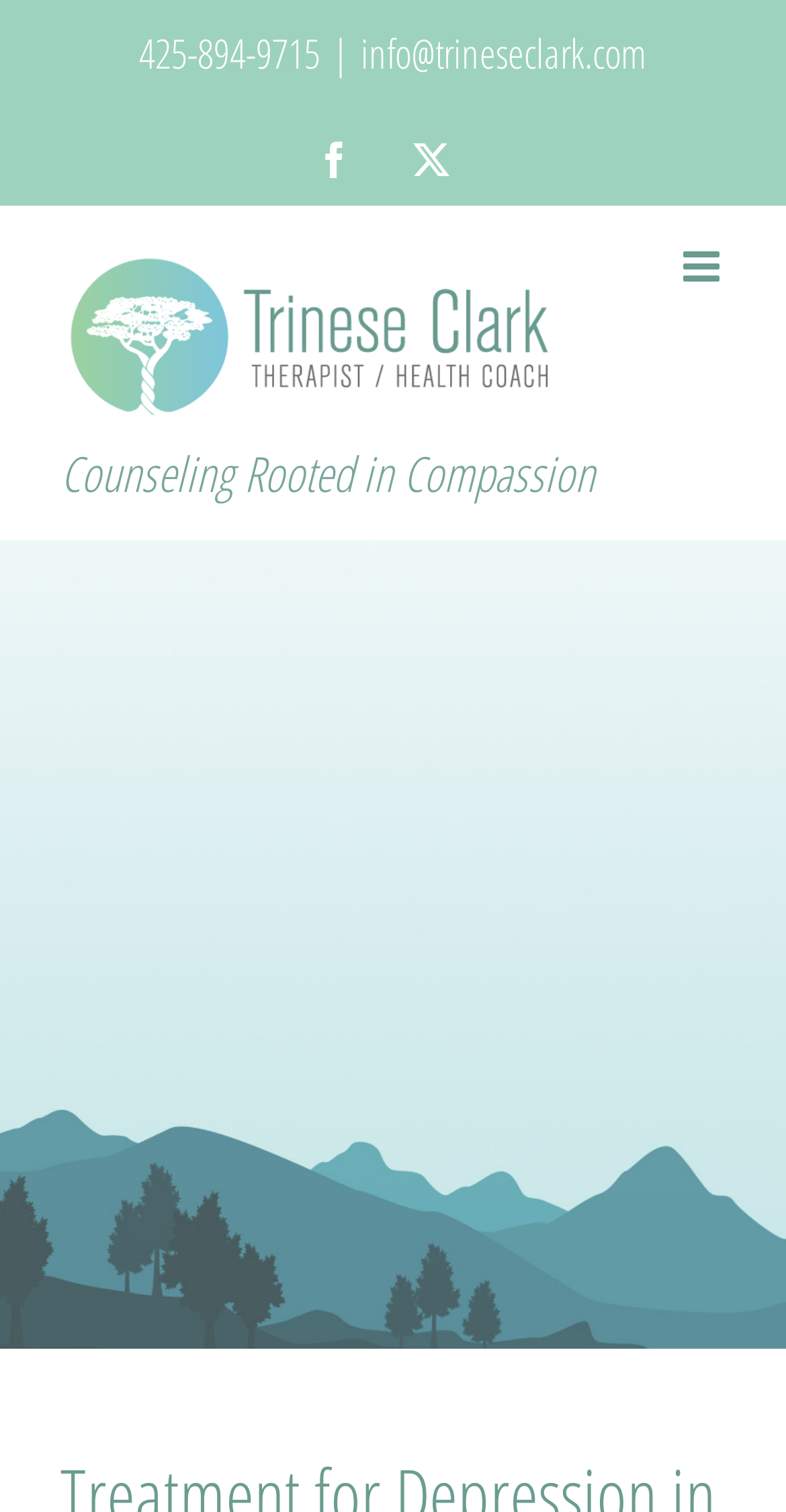What is the logo of the counseling service? Analyze the screenshot and reply with just one word or a short phrase.

Trinese Clark Counseling Services, LLC Logo